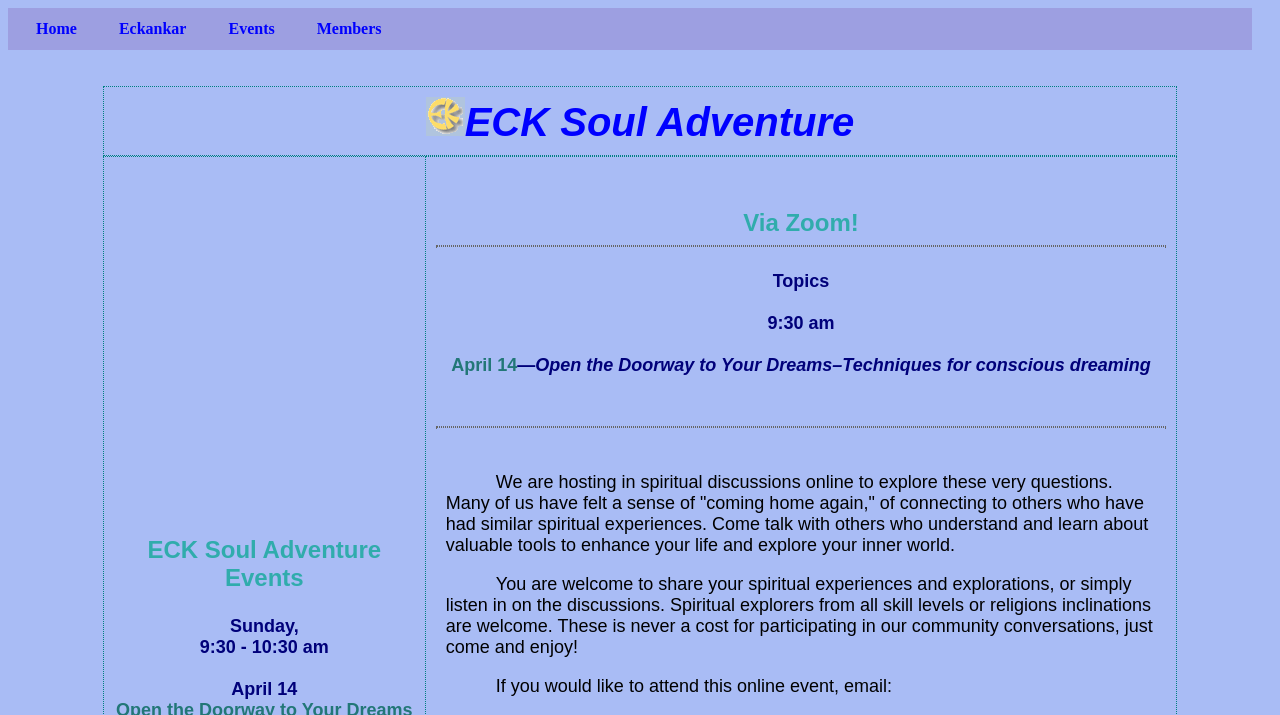Determine the bounding box for the UI element described here: "Ted Hlokoff".

None